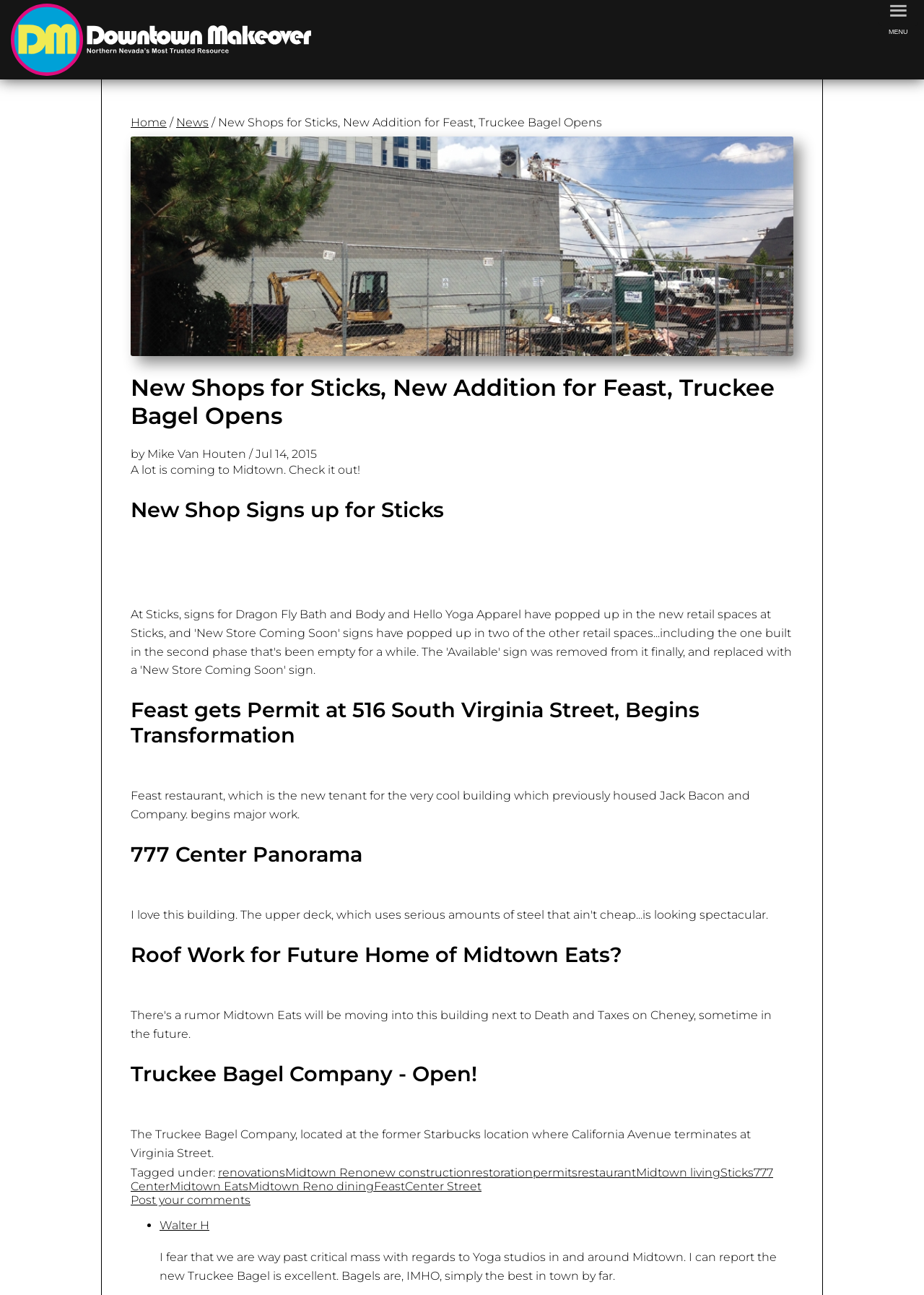Can you look at the image and give a comprehensive answer to the question:
What is the date of the article 'New Shops for Sticks, New Addition for Feast, Truckee Bagel Opens'?

I found the answer by looking at the static text 'Jul 14, 2015' which is located below the heading 'New Shops for Sticks, New Addition for Feast, Truckee Bagel Opens'.